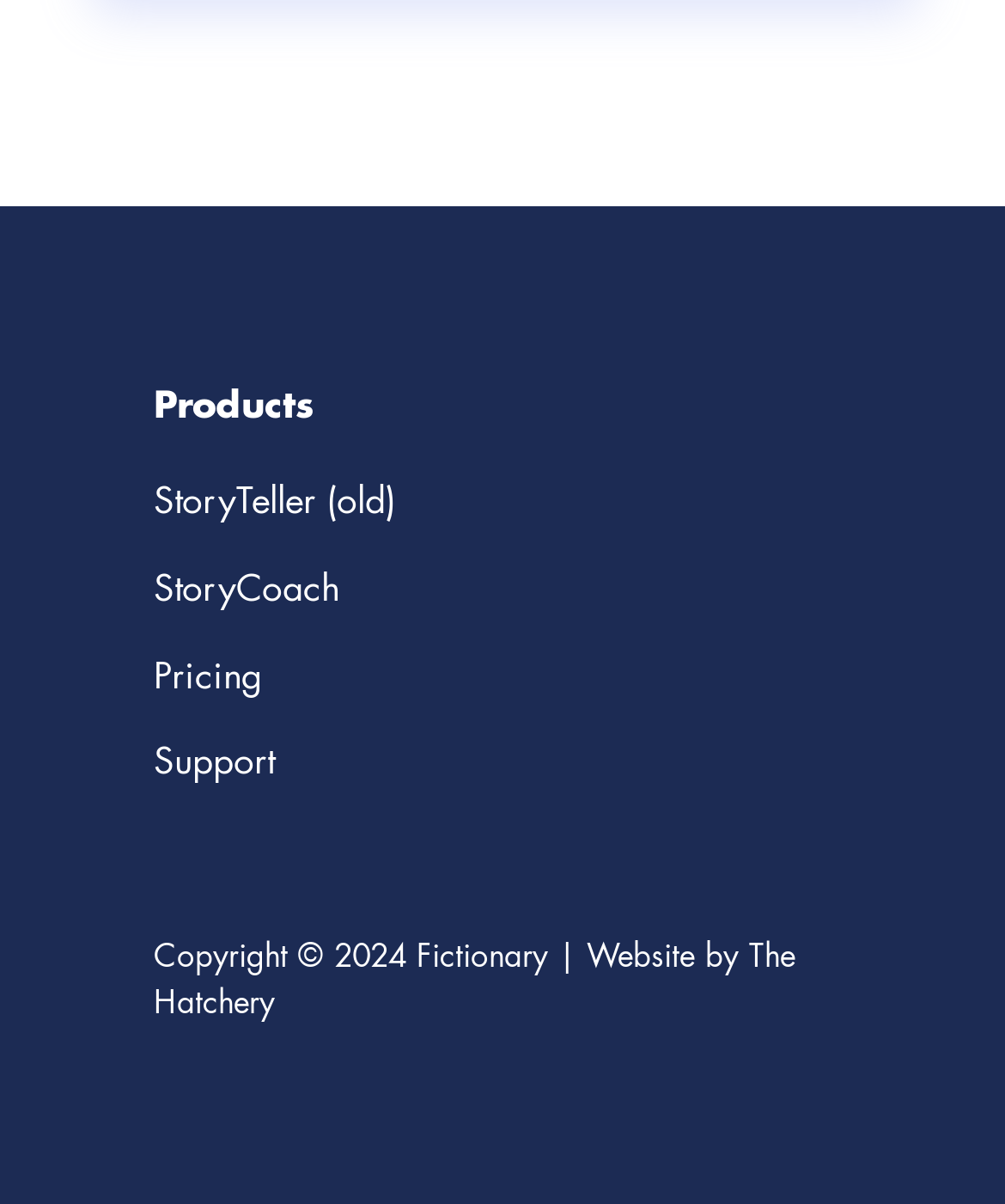Can you identify the bounding box coordinates of the clickable region needed to carry out this instruction: 'visit StoryTeller page'? The coordinates should be four float numbers within the range of 0 to 1, stated as [left, top, right, bottom].

[0.153, 0.403, 0.394, 0.433]